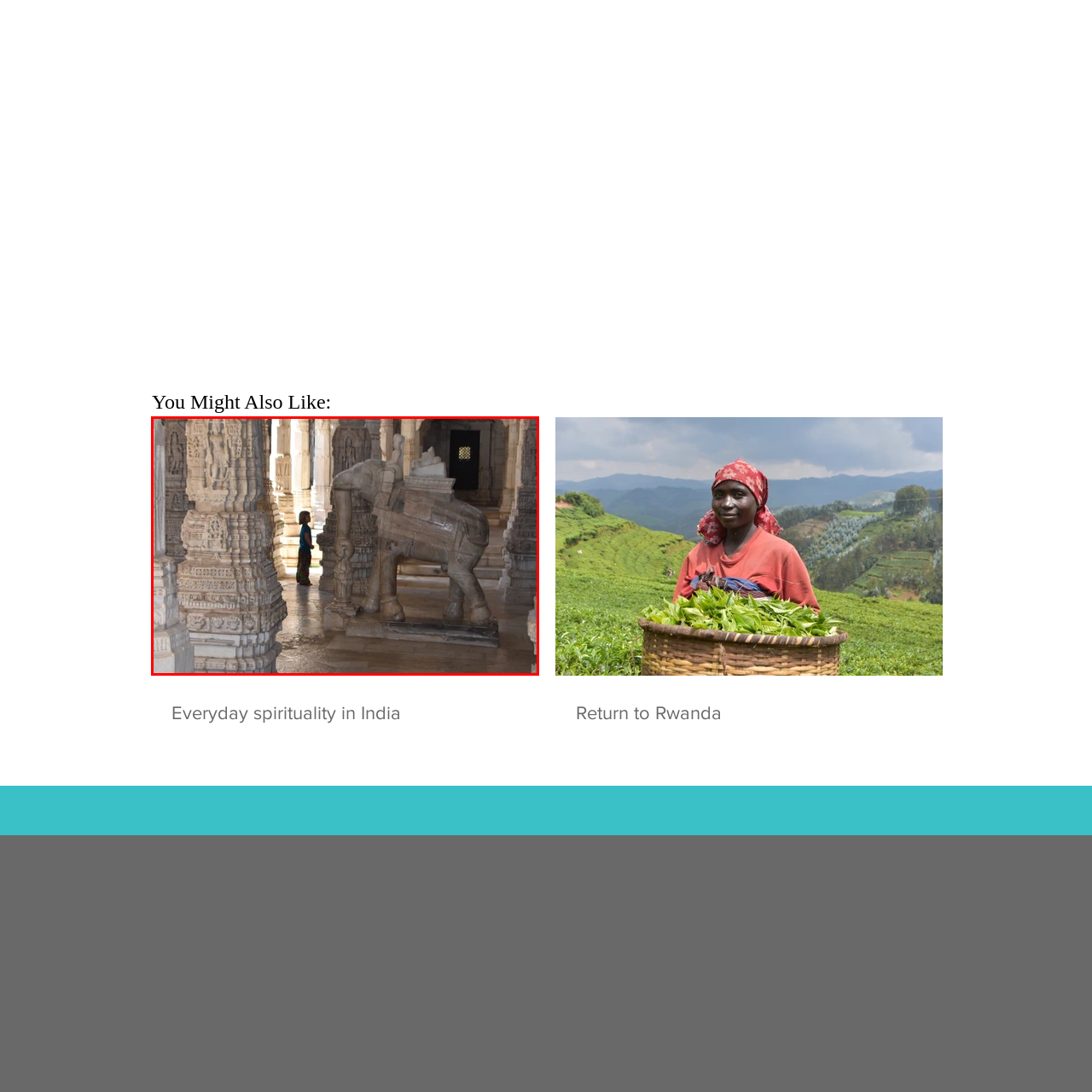Offer an in-depth description of the picture located within the red frame.

The image captures a serene moment within a beautifully carved temple, showcasing intricate architecture that reflects the rich cultural heritage of India. In the foreground, a young girl dressed in a vibrant blue top and colorful skirt stands in awe next to a majestic stone elephant sculpture. The elephant, finely detailed, serves as a reminder of the significance of elephants in Indian spirituality and artistry.

Surrounding her, elegant stone pillars adorned with intricate carvings tower majestically, highlighting the meticulous craftsmanship of the era. Soft sunlight filters through the temple's structure, casting gentle shadows and adding a warm ambiance to the scene. This image emphasizes the peaceful coexistence of spirituality and art in everyday life, underscoring the theme of "Everyday spirituality in India."